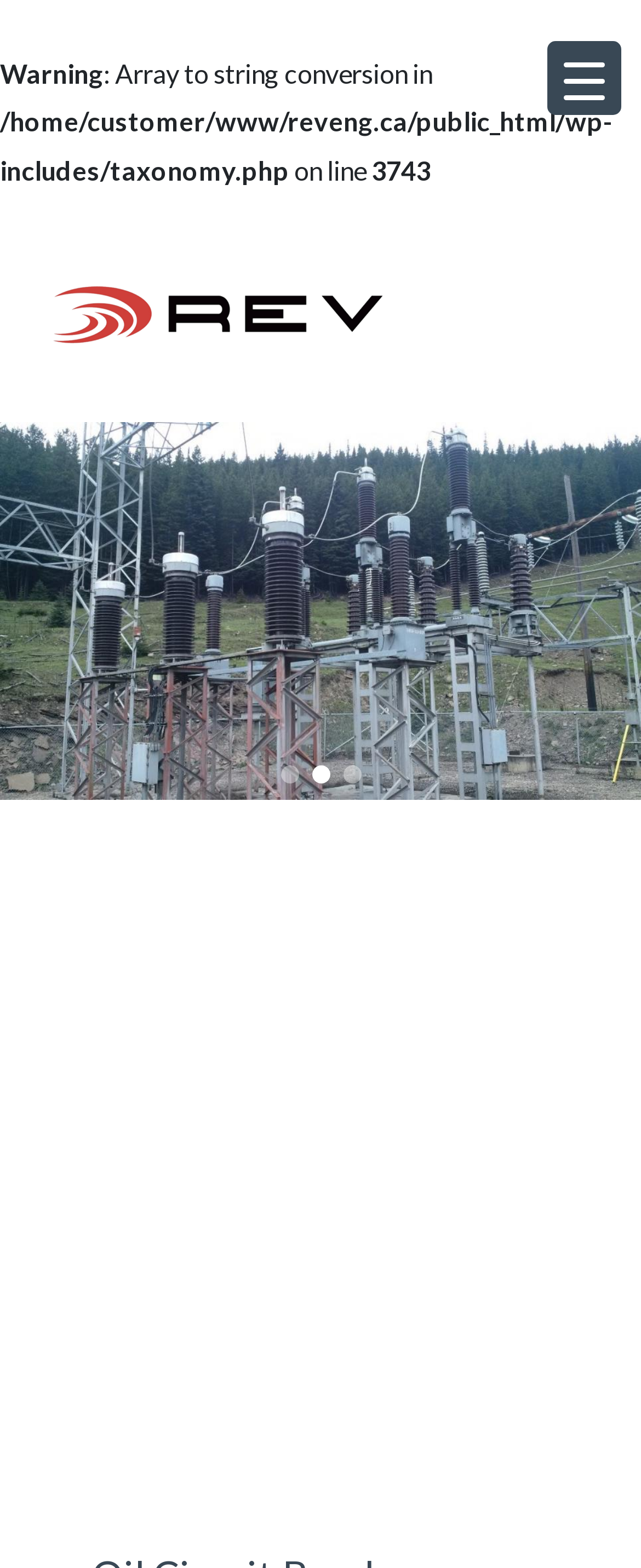What is the error message on the page?
Based on the screenshot, provide a one-word or short-phrase response.

Array to string conversion